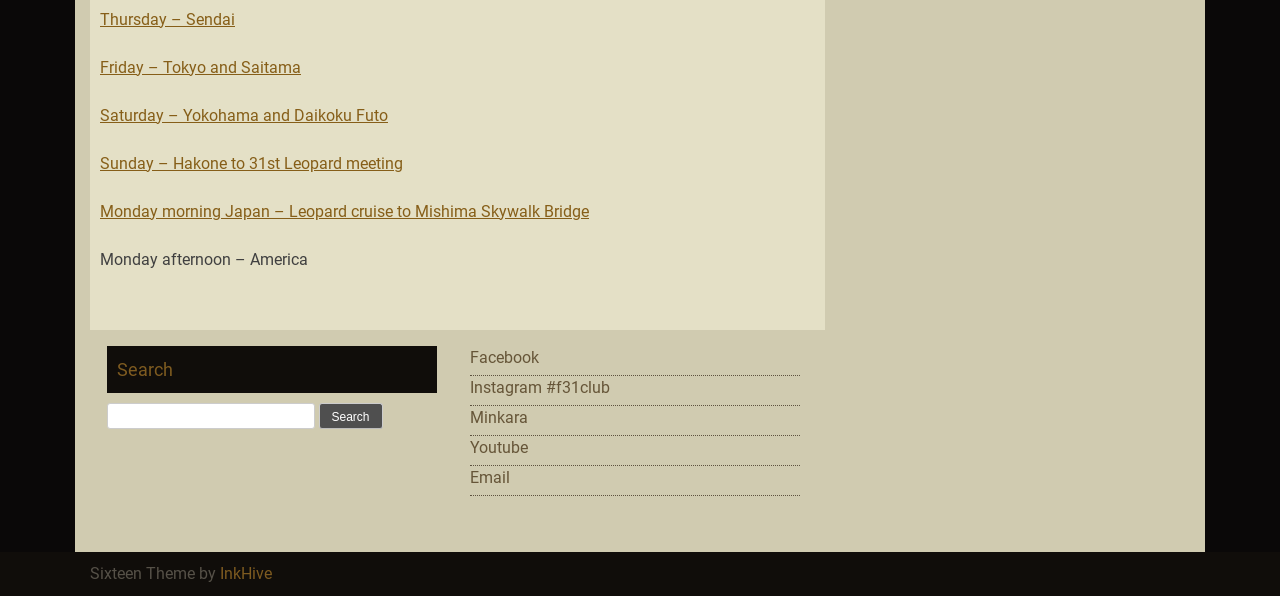Bounding box coordinates should be provided in the format (top-left x, top-left y, bottom-right x, bottom-right y) with all values between 0 and 1. Identify the bounding box for this UI element: Friday – Tokyo and Saitama

[0.078, 0.097, 0.235, 0.128]